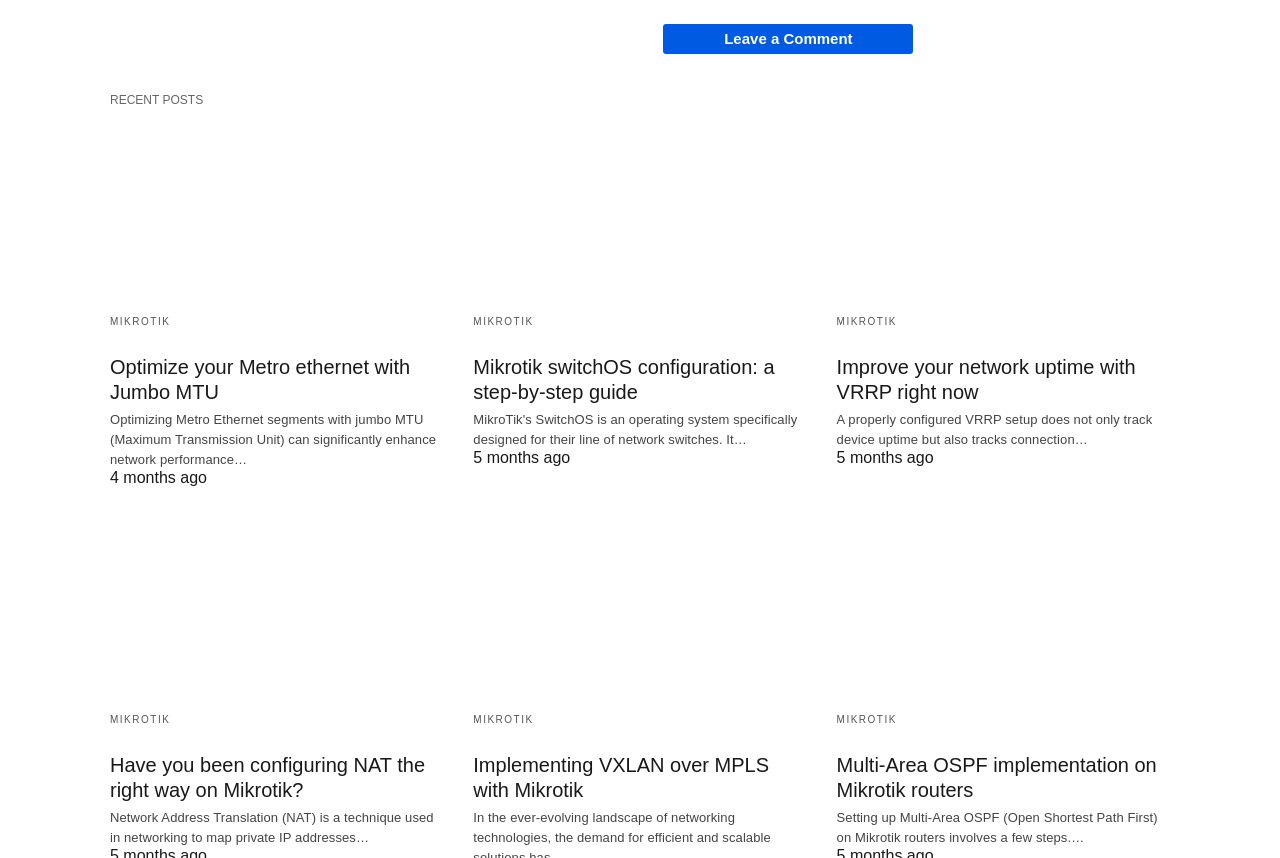How many months ago was the second post published?
Please respond to the question with a detailed and thorough explanation.

The second post is identified by the heading 'Mikrotik switchOS configuration: a step-by-step guide'. Below this heading, there is a static text '5 months ago', which indicates the time of publication.